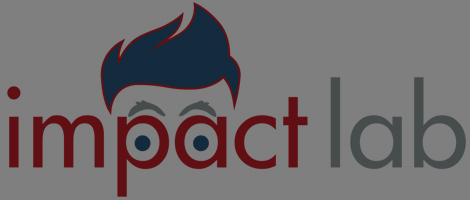What is the shape of the cartoon face in the logo?
Can you provide a detailed and comprehensive answer to the question?

The caption describes the cartoon face in the logo as stylized, suggesting that it is a non-realistic, modern, and playful representation of a face.